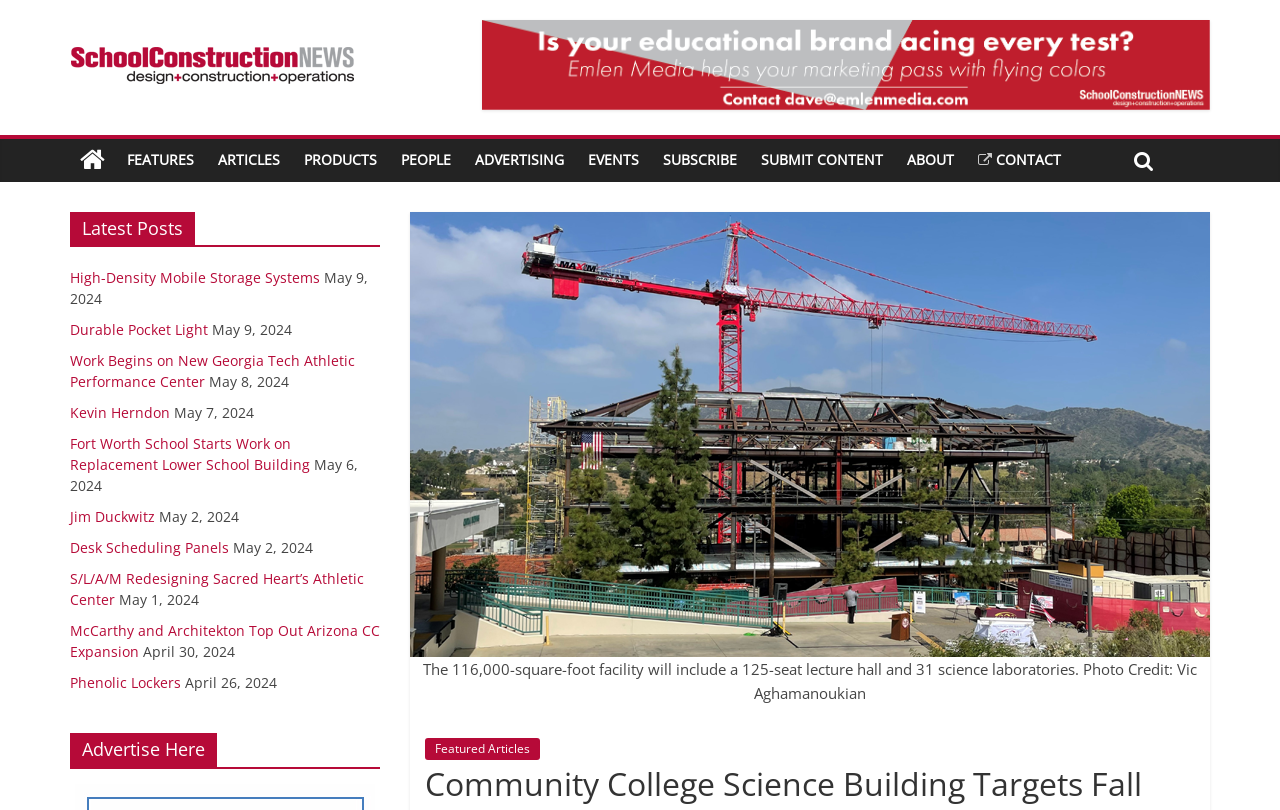What is the facility being described in the article?
Please provide a single word or phrase as your answer based on the image.

Science Building